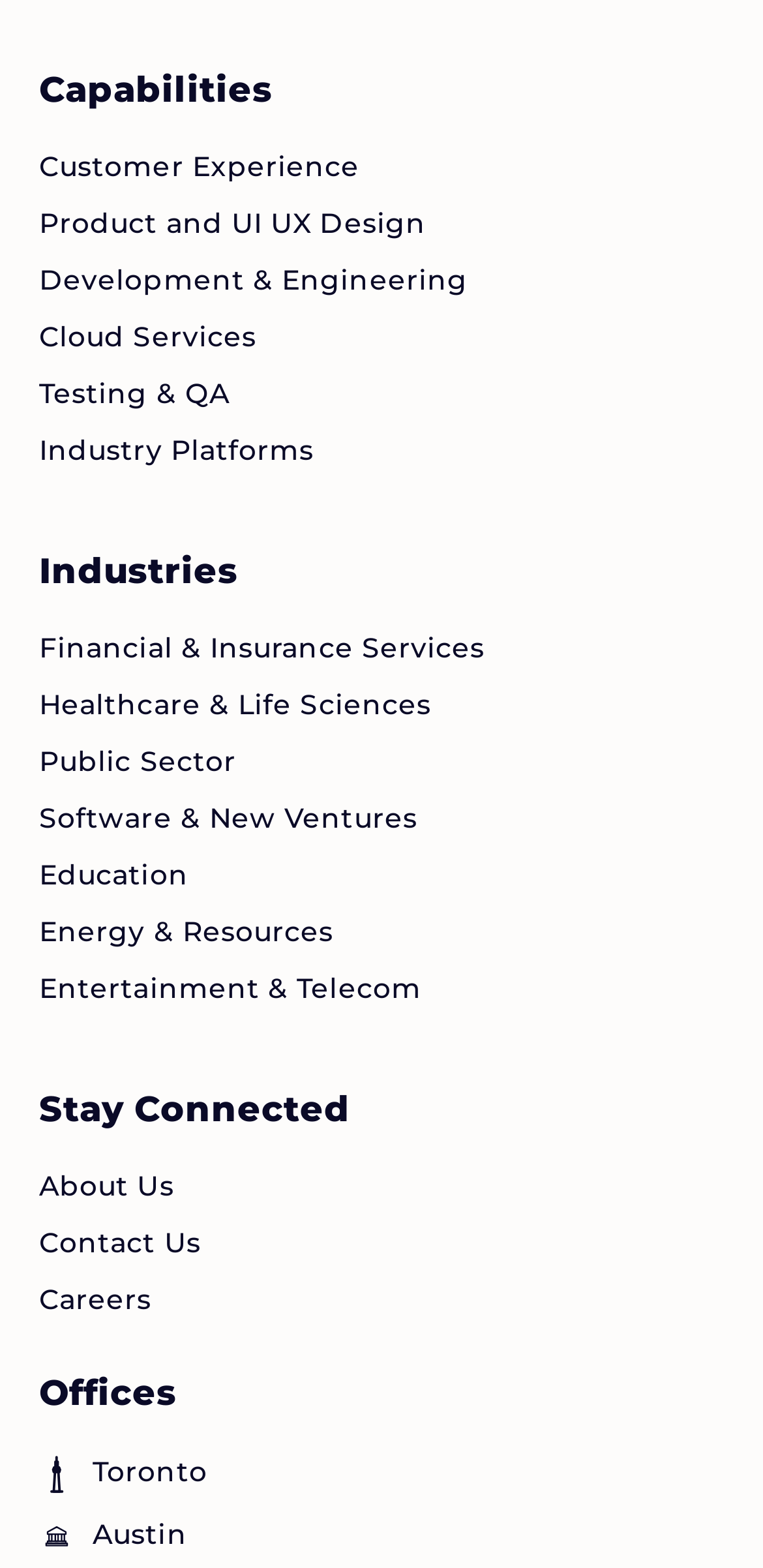Could you find the bounding box coordinates of the clickable area to complete this instruction: "Learn about Toronto office"?

[0.121, 0.926, 0.272, 0.952]